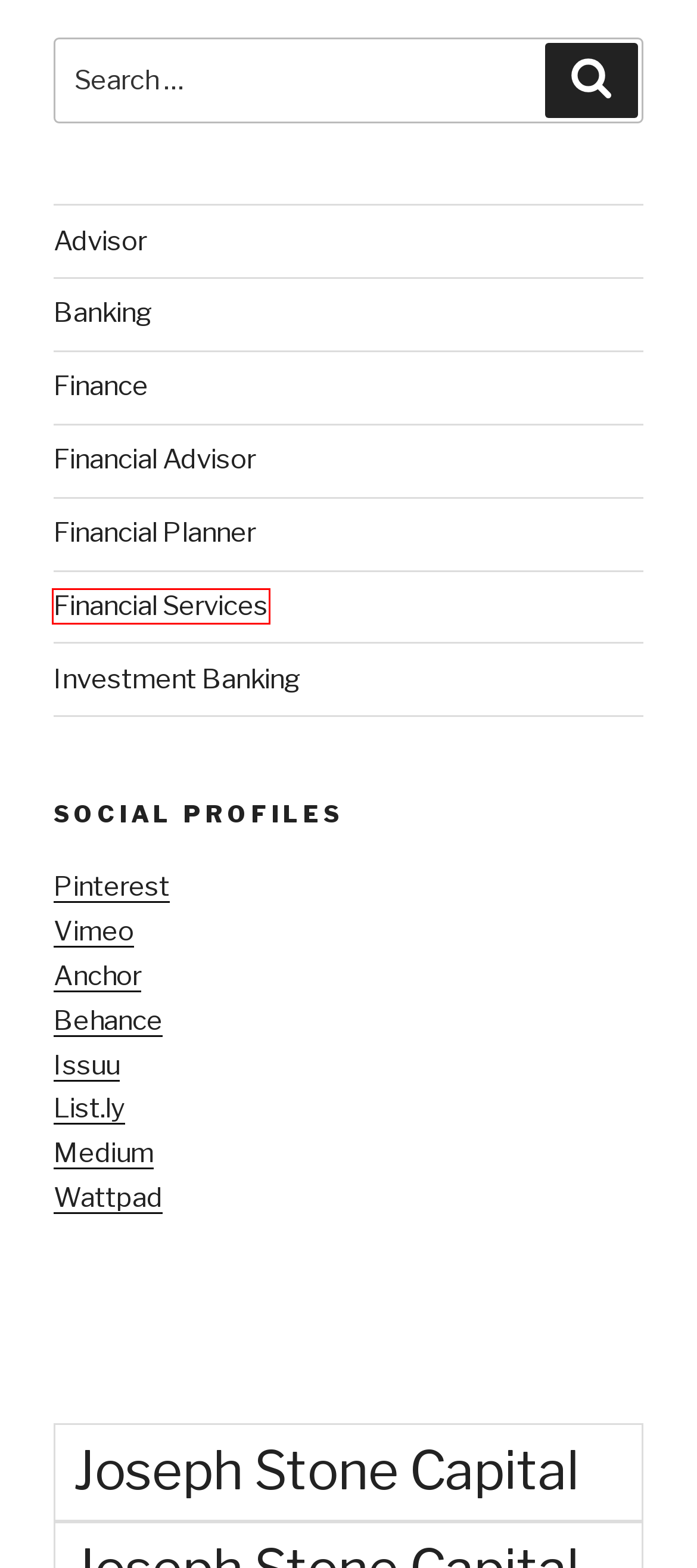You have a screenshot of a webpage with a red bounding box around an element. Select the webpage description that best matches the new webpage after clicking the element within the red bounding box. Here are the descriptions:
A. Investment Banking – Joseph Stone Capital
B. Joseph Stone Capital LLC – Joseph Stone Capital
C. Financial Advisor – Joseph Stone Capital
D. Financial Planner – Joseph Stone Capital
E. Finance – Joseph Stone Capital
F. Banking – Joseph Stone Capital
G. Financial Services – Joseph Stone Capital
H. Joseph Stone Capital Reviews | A Listly List

G